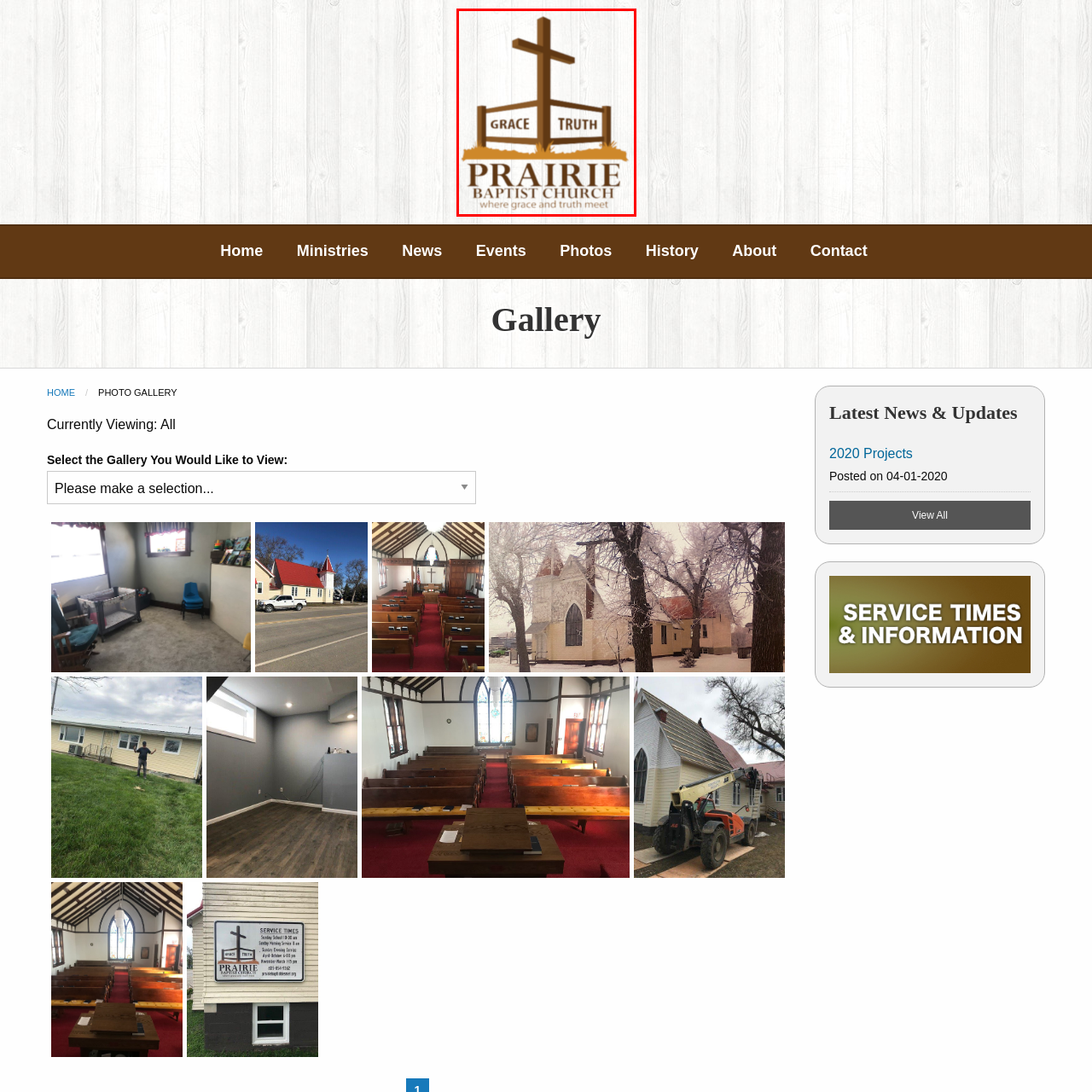Focus on the image confined within the red boundary and provide a single word or phrase in response to the question:
What are the two words on either side of the cross?

GRACE and TRUTH